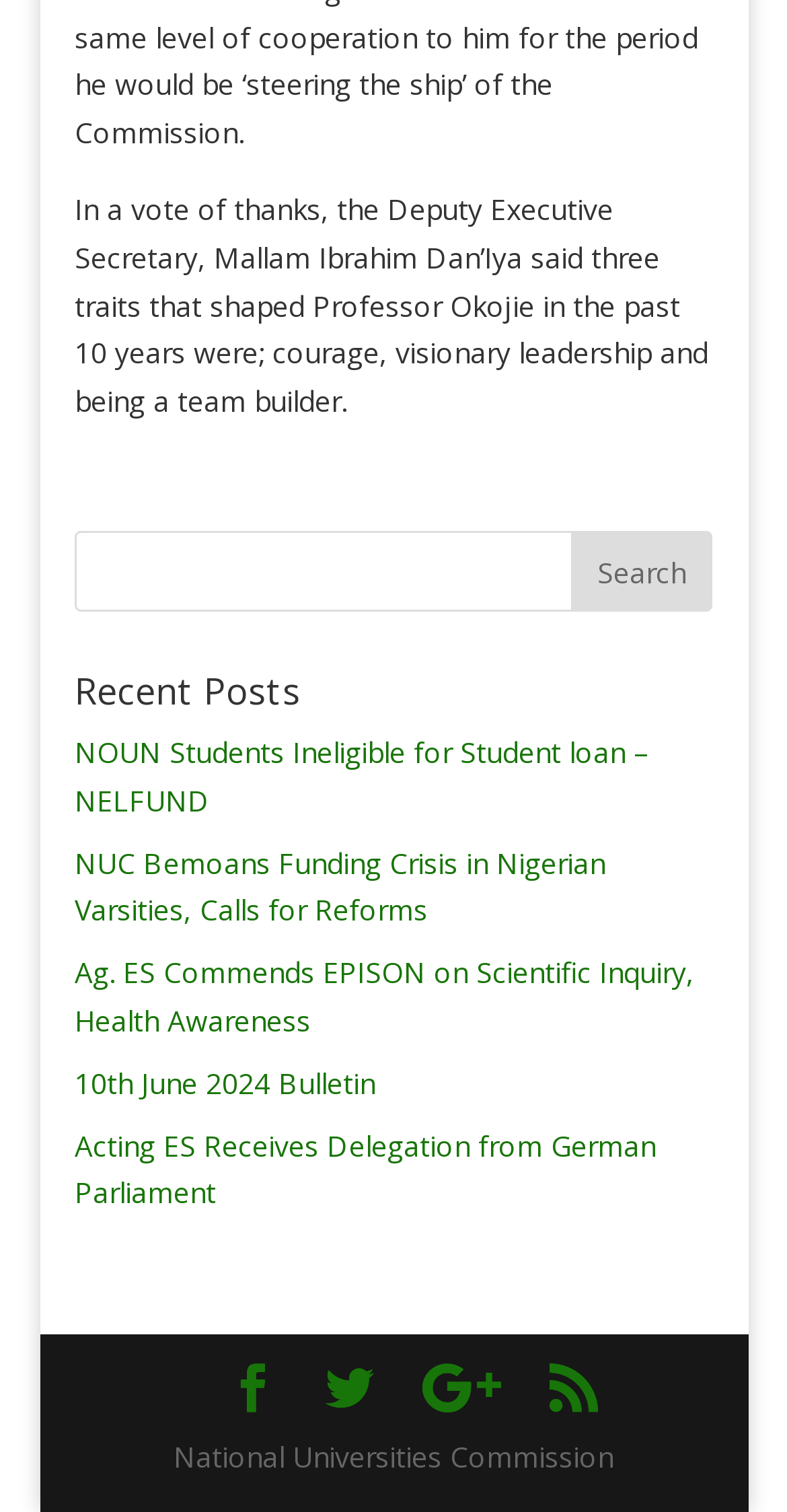Determine the bounding box coordinates for the area you should click to complete the following instruction: "go to '10th June 2024 Bulletin'".

[0.095, 0.703, 0.477, 0.729]